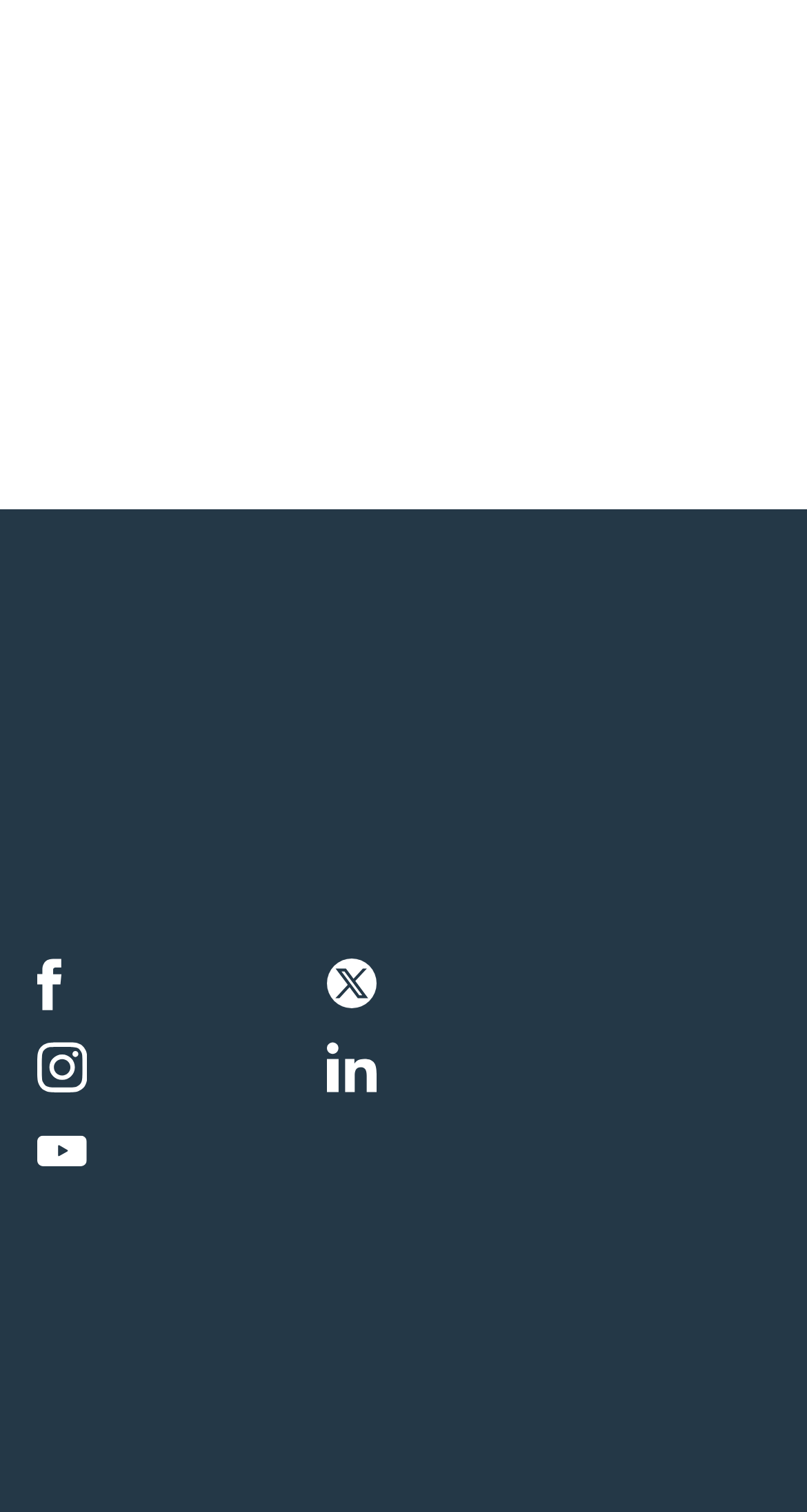Please use the details from the image to answer the following question comprehensively:
What is the last link under the 'Site' heading?

The last link under the 'Site' heading is 'Site info', which is located at the bottom of the webpage with ID 55, having a bounding box coordinate of [0.405, 0.905, 0.653, 0.949] indicating its position.